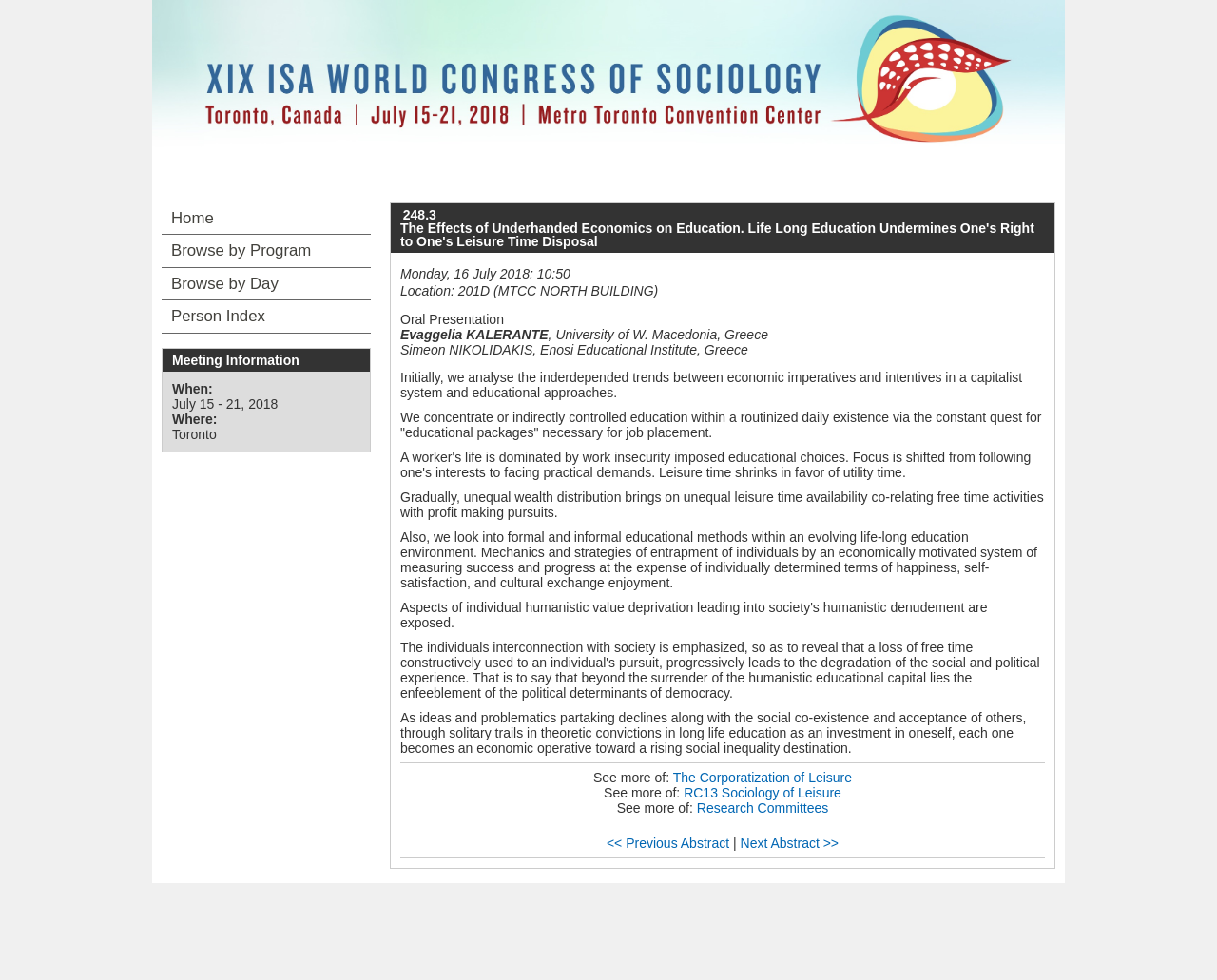What is the date of the oral presentation?
Refer to the image and provide a detailed answer to the question.

I found the answer by looking at the StaticText element with the content 'Monday, 16 July 2018: 10:50' which indicates the date and time of the oral presentation.